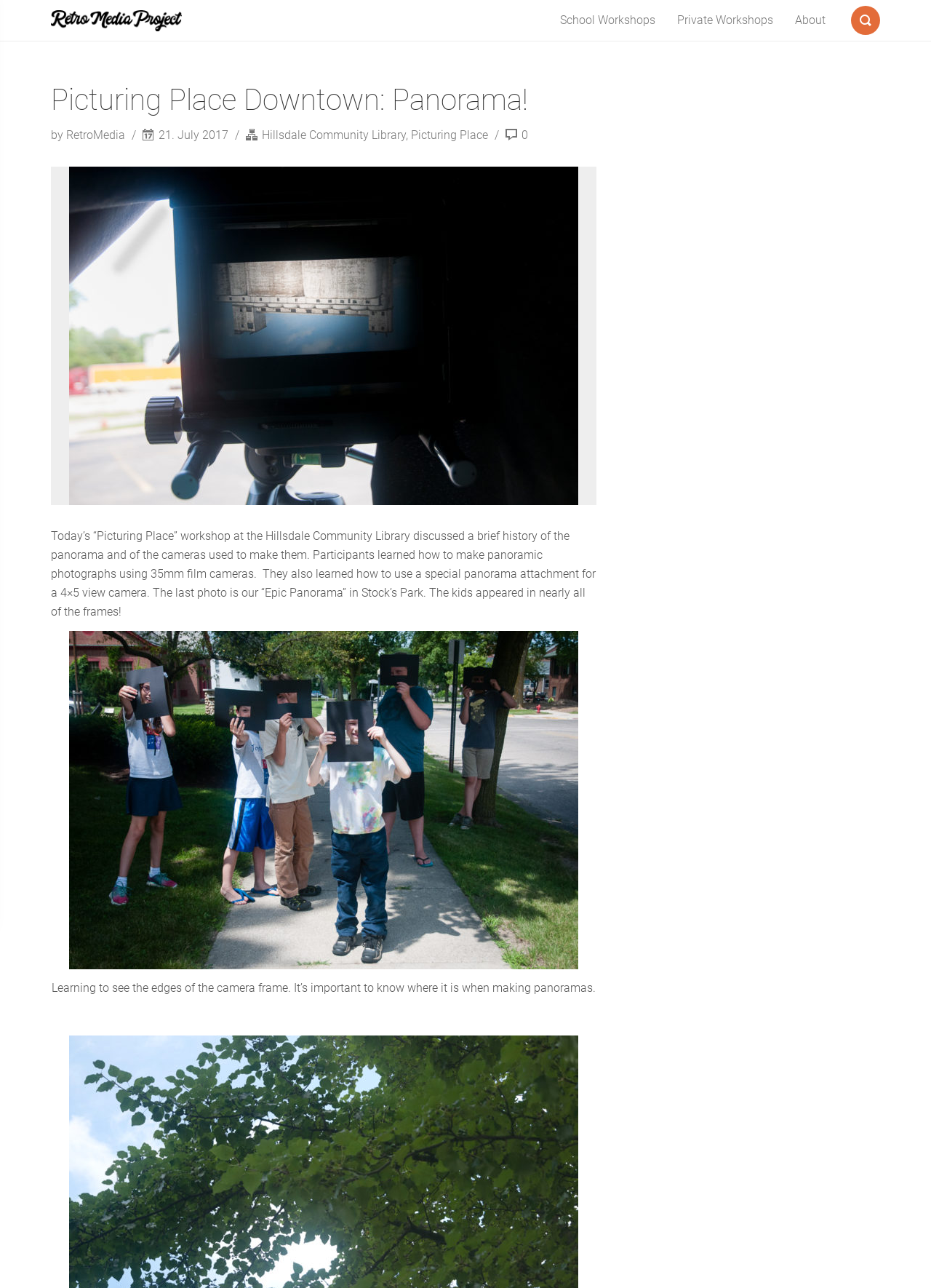Provide the bounding box coordinates in the format (top-left x, top-left y, bottom-right x, bottom-right y). All values are floating point numbers between 0 and 1. Determine the bounding box coordinate of the UI element described as: Search

[0.914, 0.0, 0.945, 0.027]